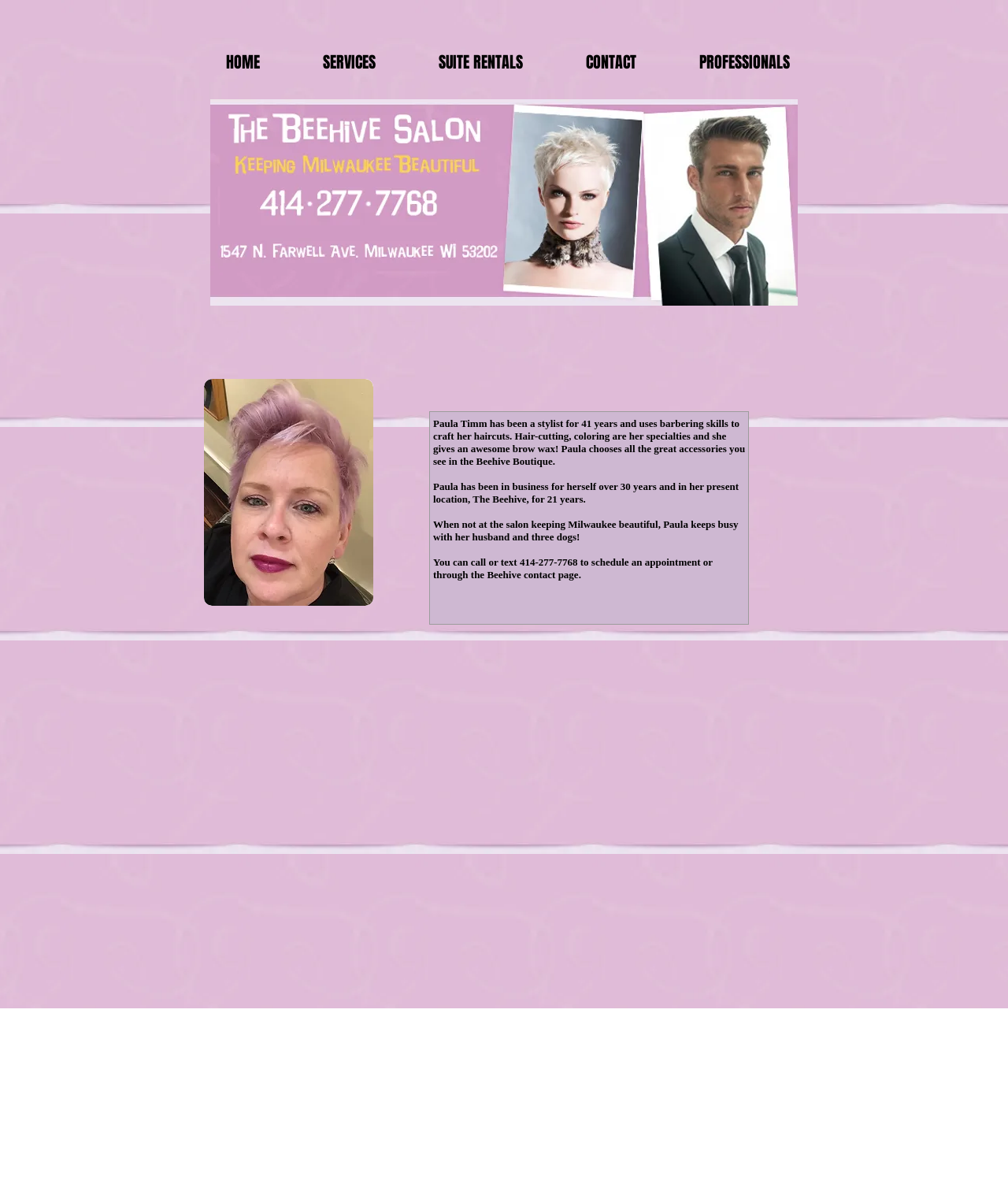Please determine the bounding box coordinates for the UI element described here. Use the format (top-left x, top-left y, bottom-right x, bottom-right y) with values bounded between 0 and 1: CONTACT

[0.57, 0.022, 0.682, 0.084]